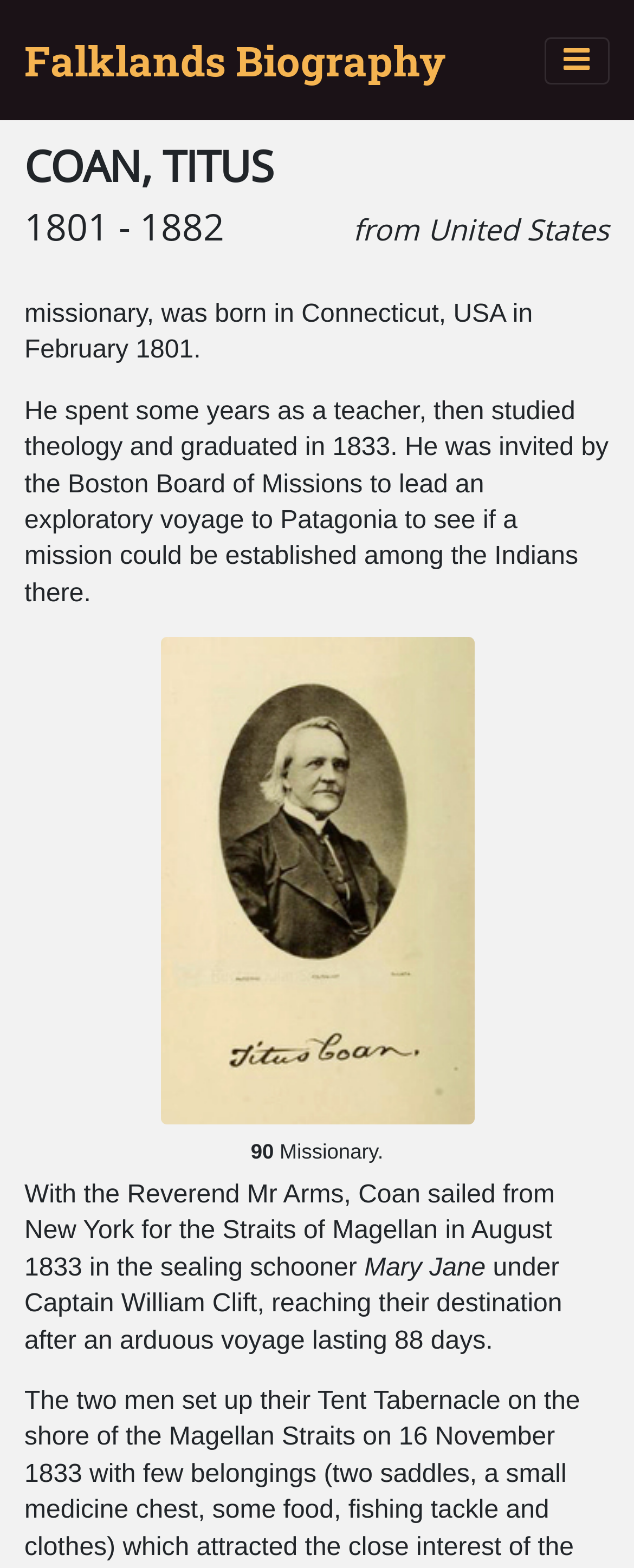Illustrate the webpage with a detailed description.

The webpage is about the biography of Titus Coan, a missionary born in 1801 in the United States. At the top left, there is a link to "Falklands Biography". Next to it, on the top right, is a button with an icon. Below these elements, there are two headings: "COAN, TITUS" and "1801 - 1882 from United States", which are aligned to the left.

The main content of the webpage is a series of paragraphs describing Titus Coan's life. The first paragraph mentions that he was born in Connecticut, USA, and worked as a teacher before studying theology. The second paragraph describes his invitation to lead an exploratory voyage to Patagonia.

Below these paragraphs, there is an image with a link, which is centered on the page. The image has a figcaption with two lines of text: "90" and "Missionary." 

The remaining paragraphs continue to describe Titus Coan's journey, including his voyage from New York to the Straits of Magellan in 1833. The text is arranged in a single column, with no clear separation between the paragraphs. There are a total of 5 paragraphs and 1 image on the page.